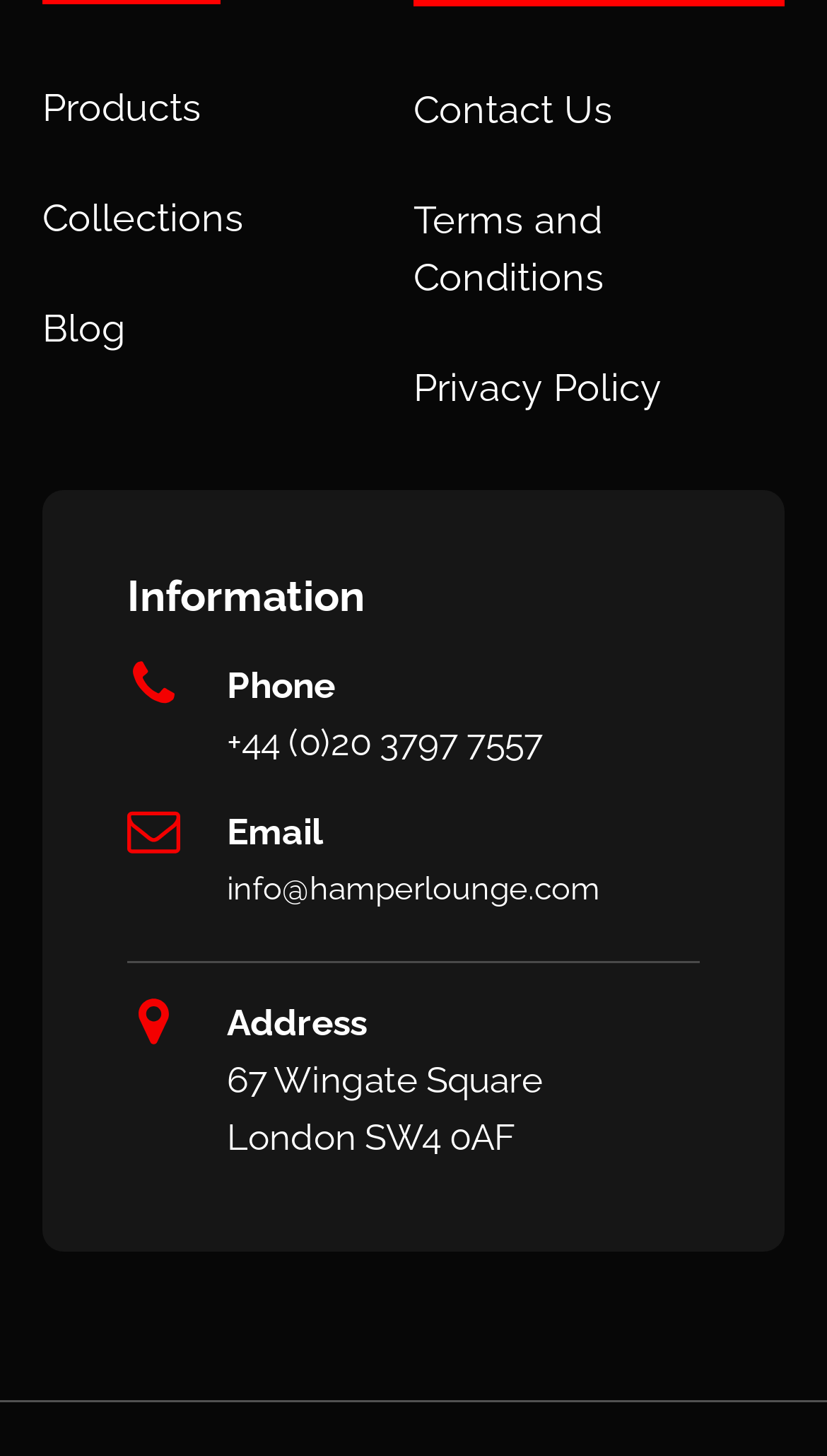Find the bounding box coordinates of the area to click in order to follow the instruction: "Call the phone number".

[0.154, 0.452, 0.846, 0.531]